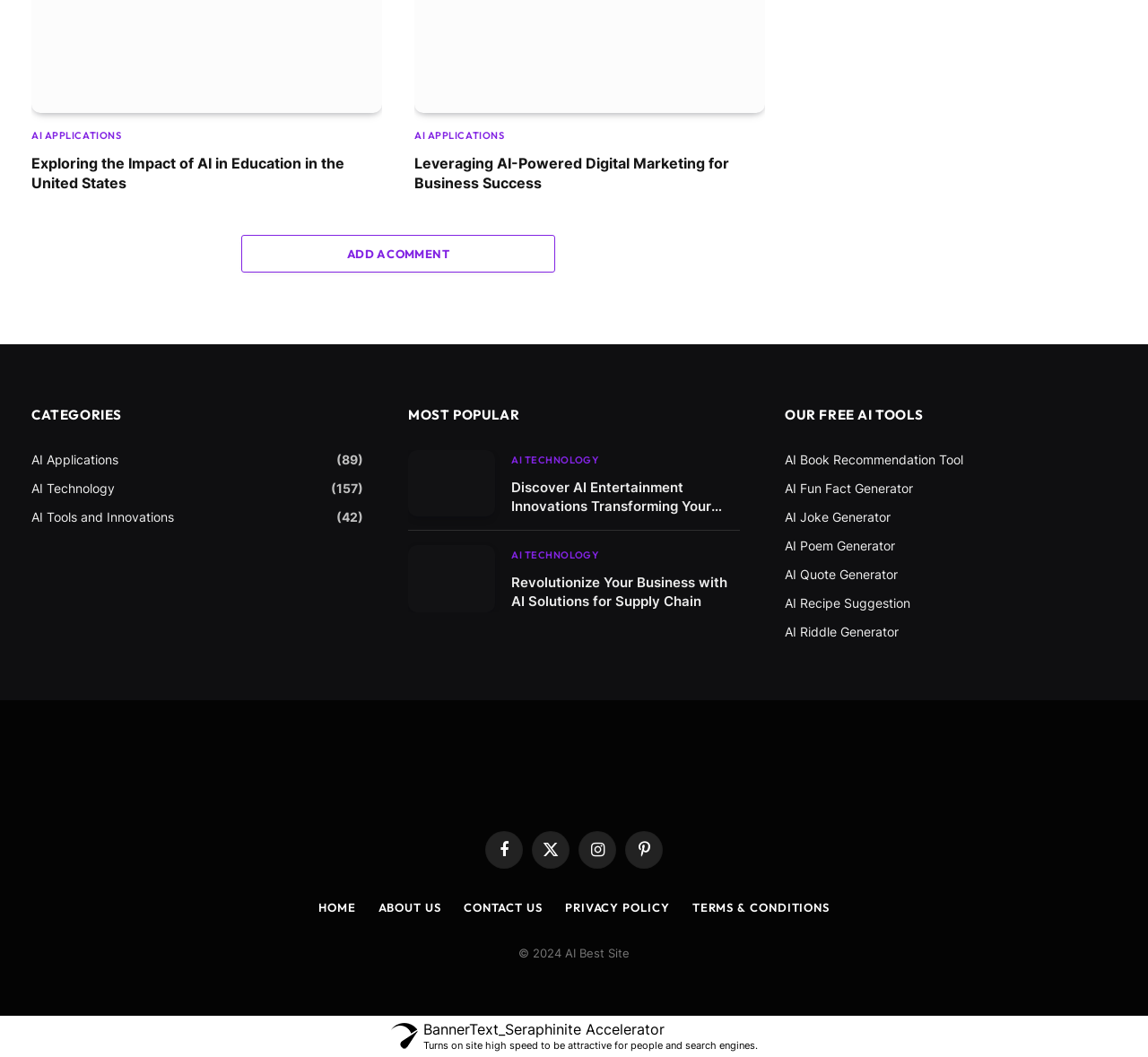Given the description AI Joke Generator, predict the bounding box coordinates of the UI element. Ensure the coordinates are in the format (top-left x, top-left y, bottom-right x, bottom-right y) and all values are between 0 and 1.

[0.684, 0.482, 0.776, 0.496]